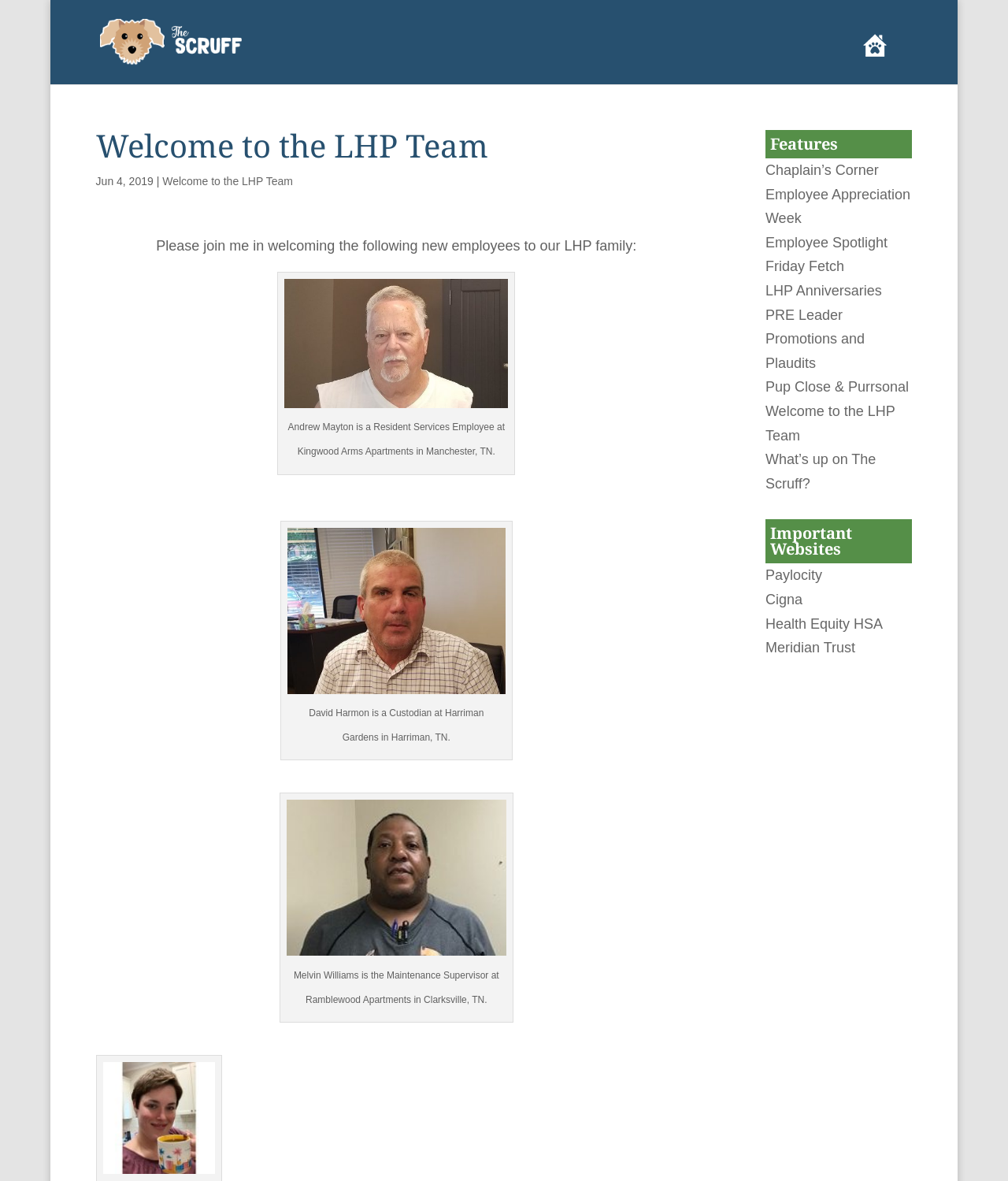Please determine the heading text of this webpage.

Welcome to the LHP Team